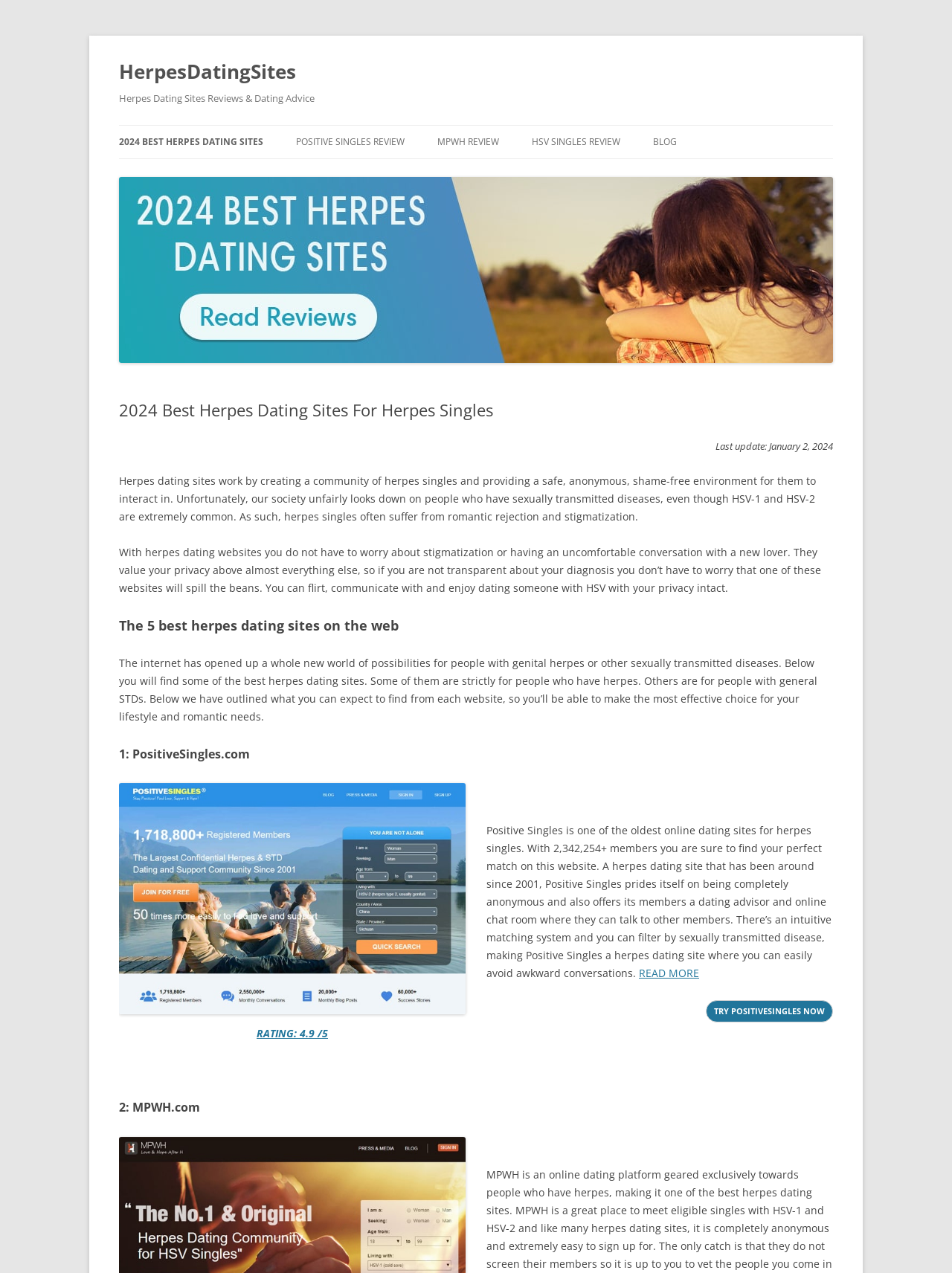Provide a brief response to the question using a single word or phrase: 
What is the benefit of using herpes dating websites?

Privacy and no stigmatization